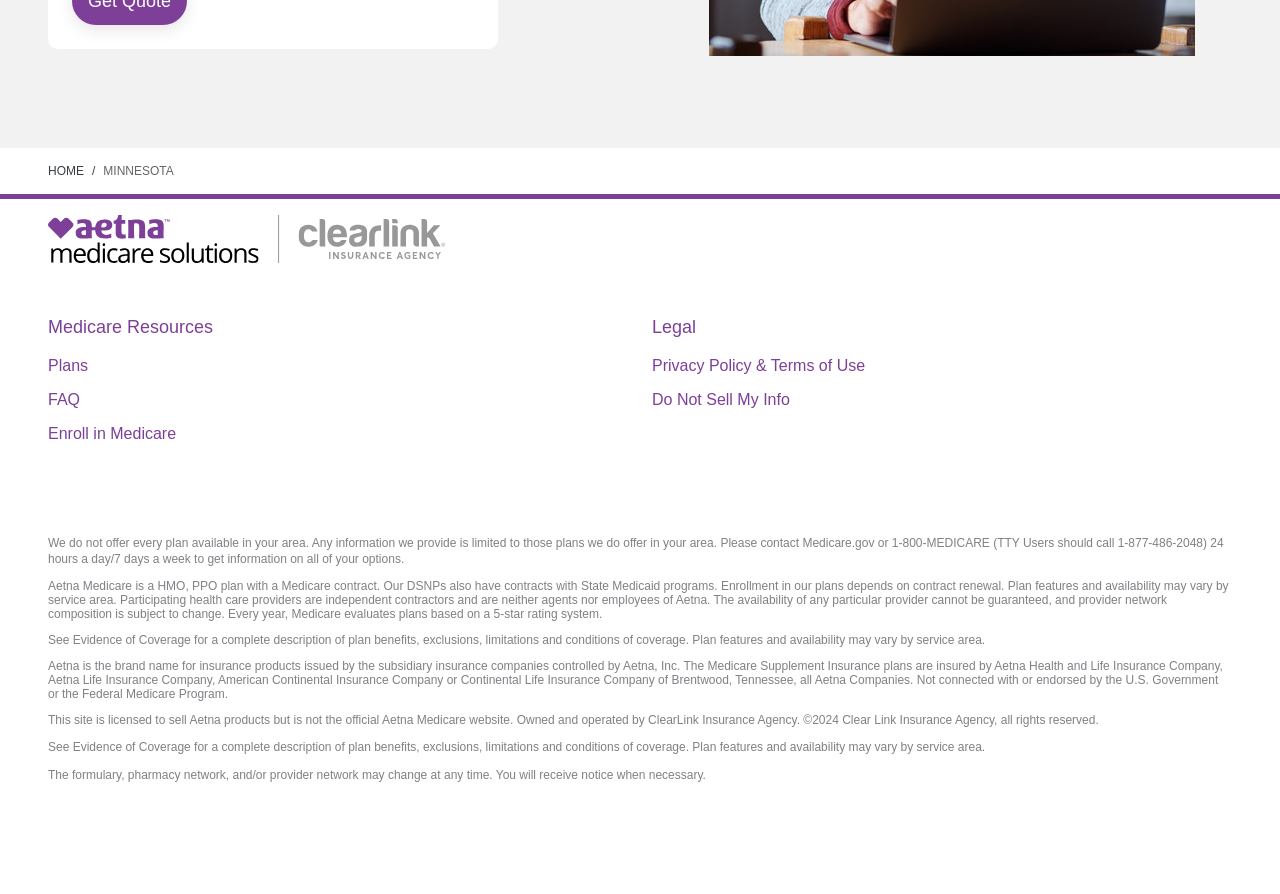Please locate the bounding box coordinates of the region I need to click to follow this instruction: "Click Plans".

[0.038, 0.357, 0.491, 0.395]